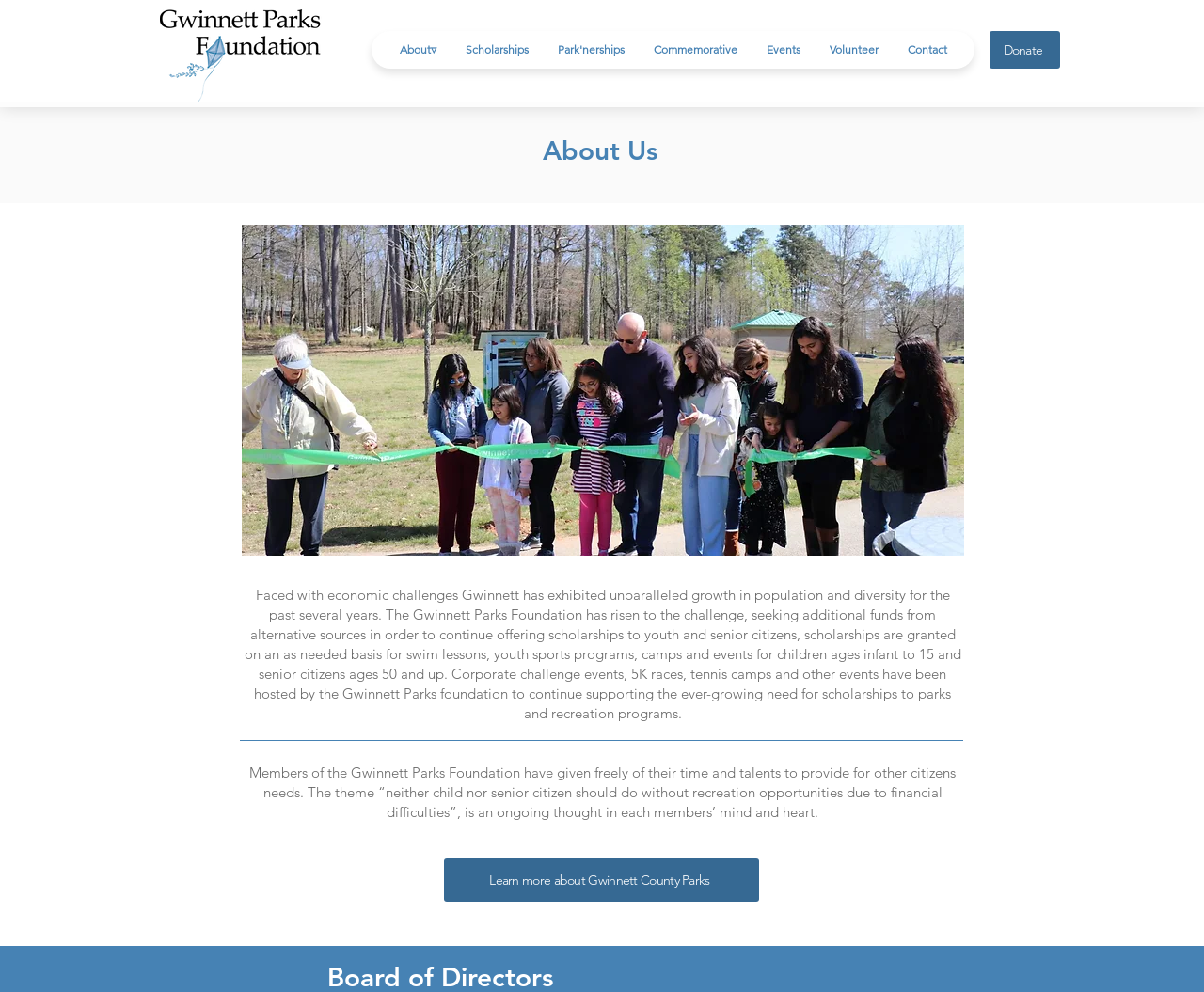Please determine the bounding box coordinates of the element's region to click for the following instruction: "Navigate to About page".

[0.32, 0.031, 0.374, 0.069]